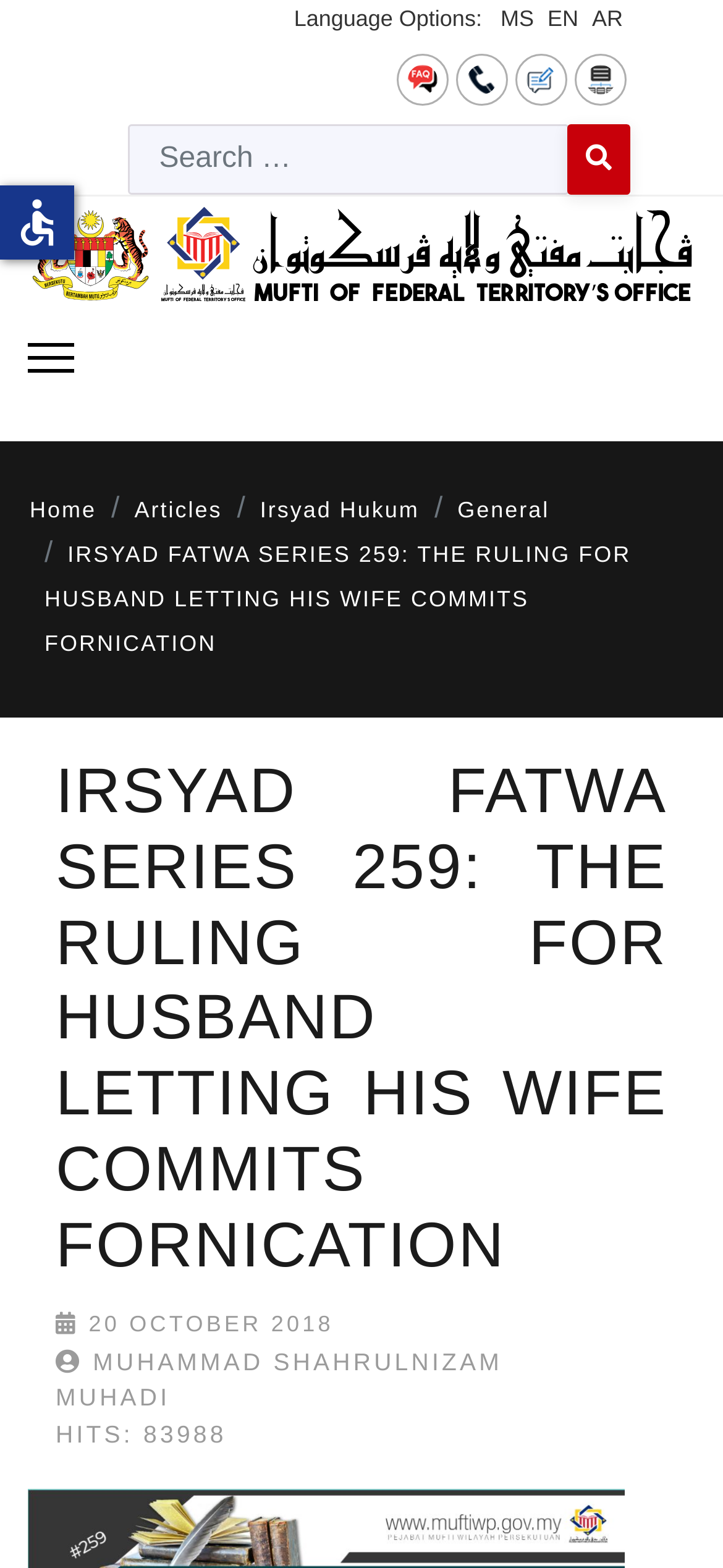How many language options are available?
Please ensure your answer is as detailed and informative as possible.

I counted the number of language options available on the webpage, which are MS, EN, and AR, so there are 3 language options available.